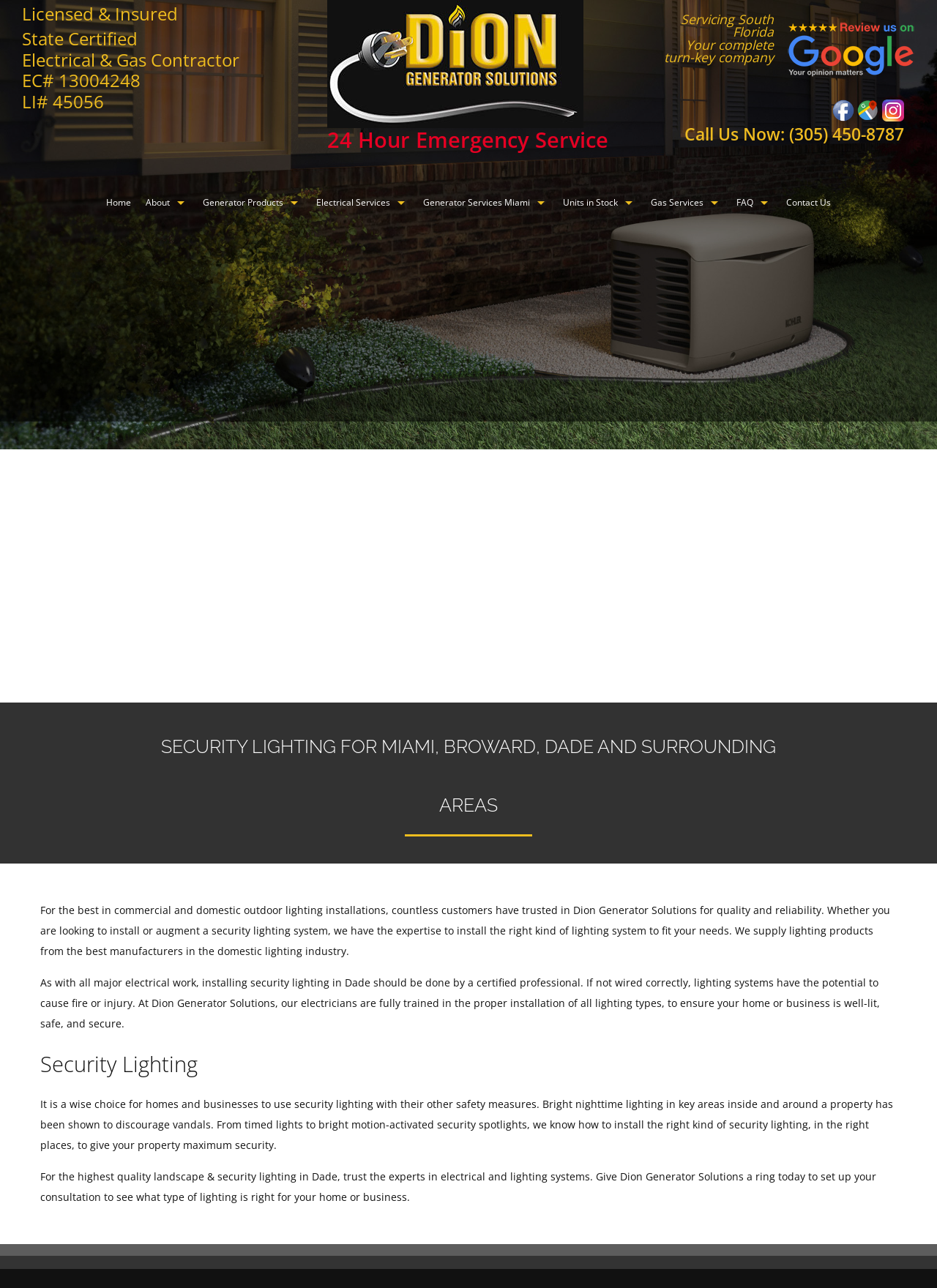Identify the bounding box for the described UI element: "title="Facebook"".

[0.888, 0.077, 0.912, 0.094]